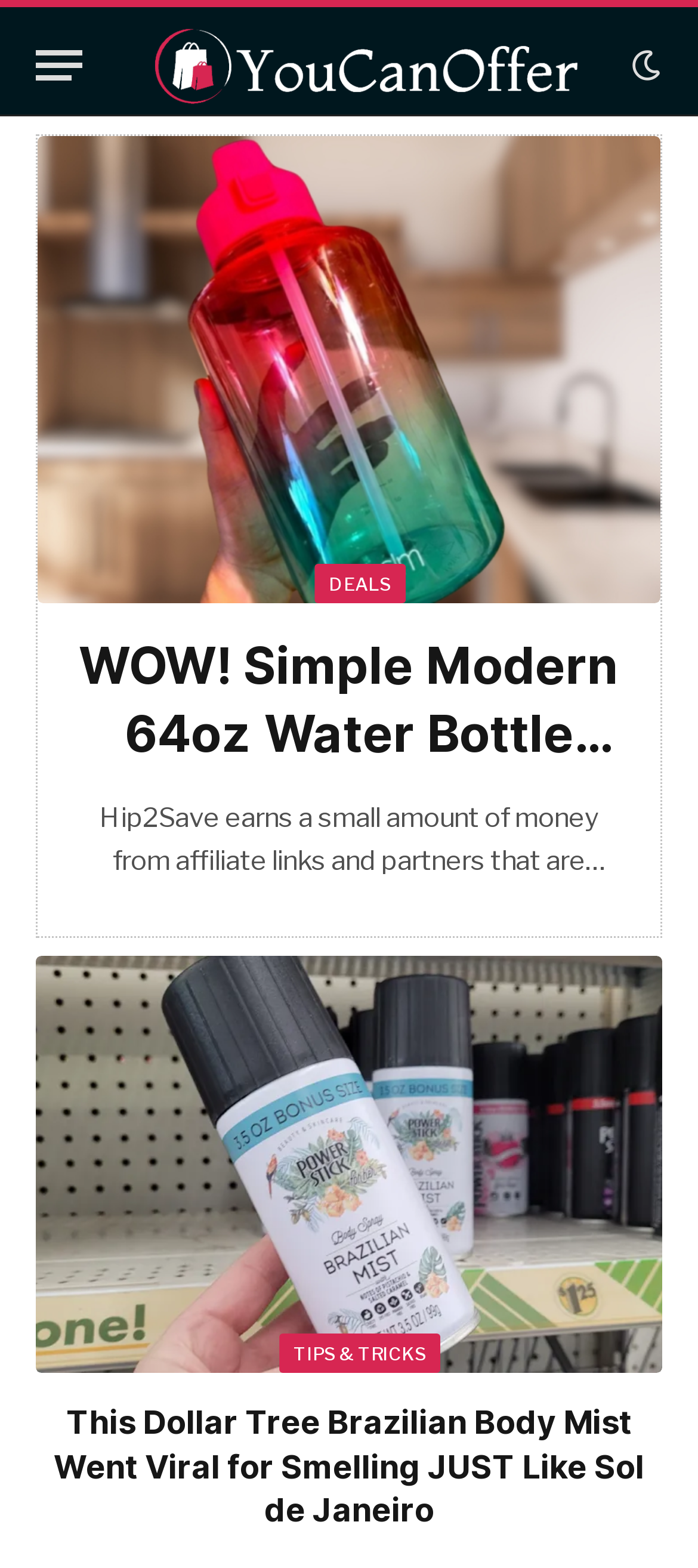Identify the bounding box coordinates of the clickable region to carry out the given instruction: "Check out tips and tricks".

[0.4, 0.851, 0.631, 0.876]